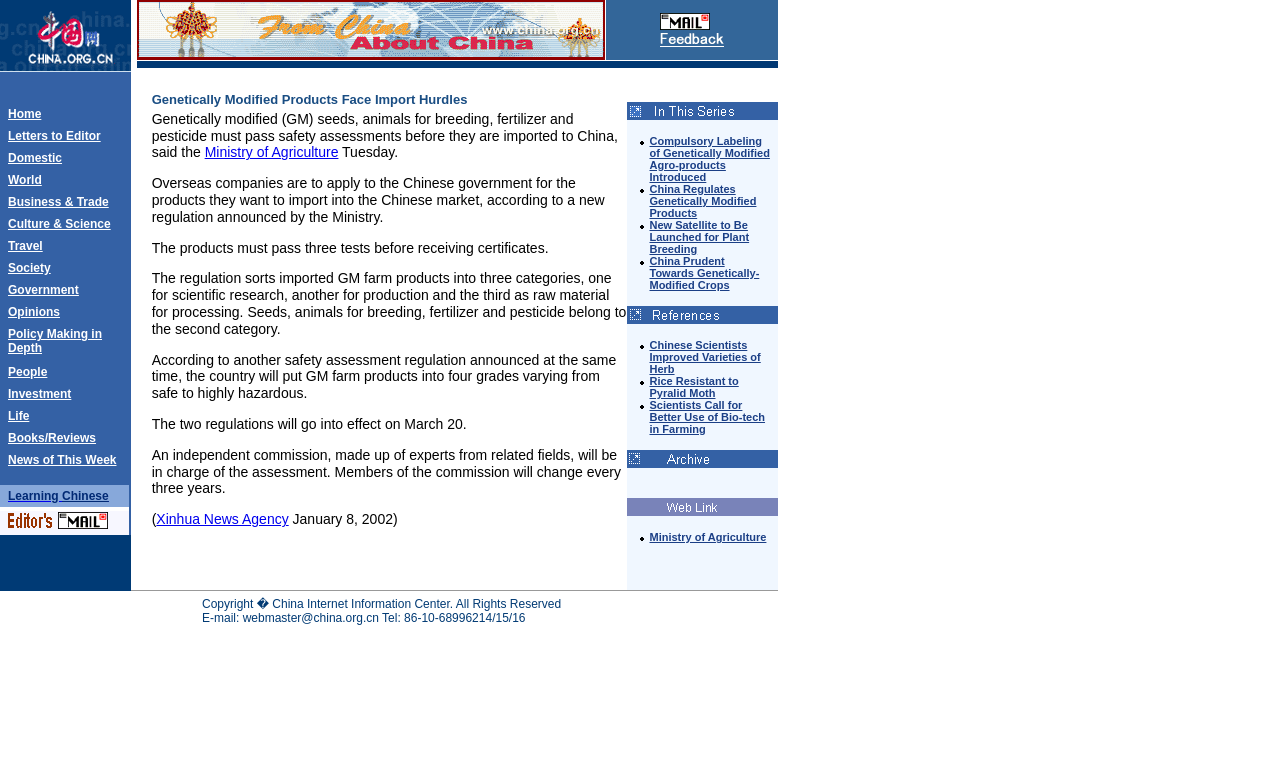From the webpage screenshot, predict the bounding box coordinates (top-left x, top-left y, bottom-right x, bottom-right y) for the UI element described here: Policy Making in Depth

[0.006, 0.422, 0.08, 0.459]